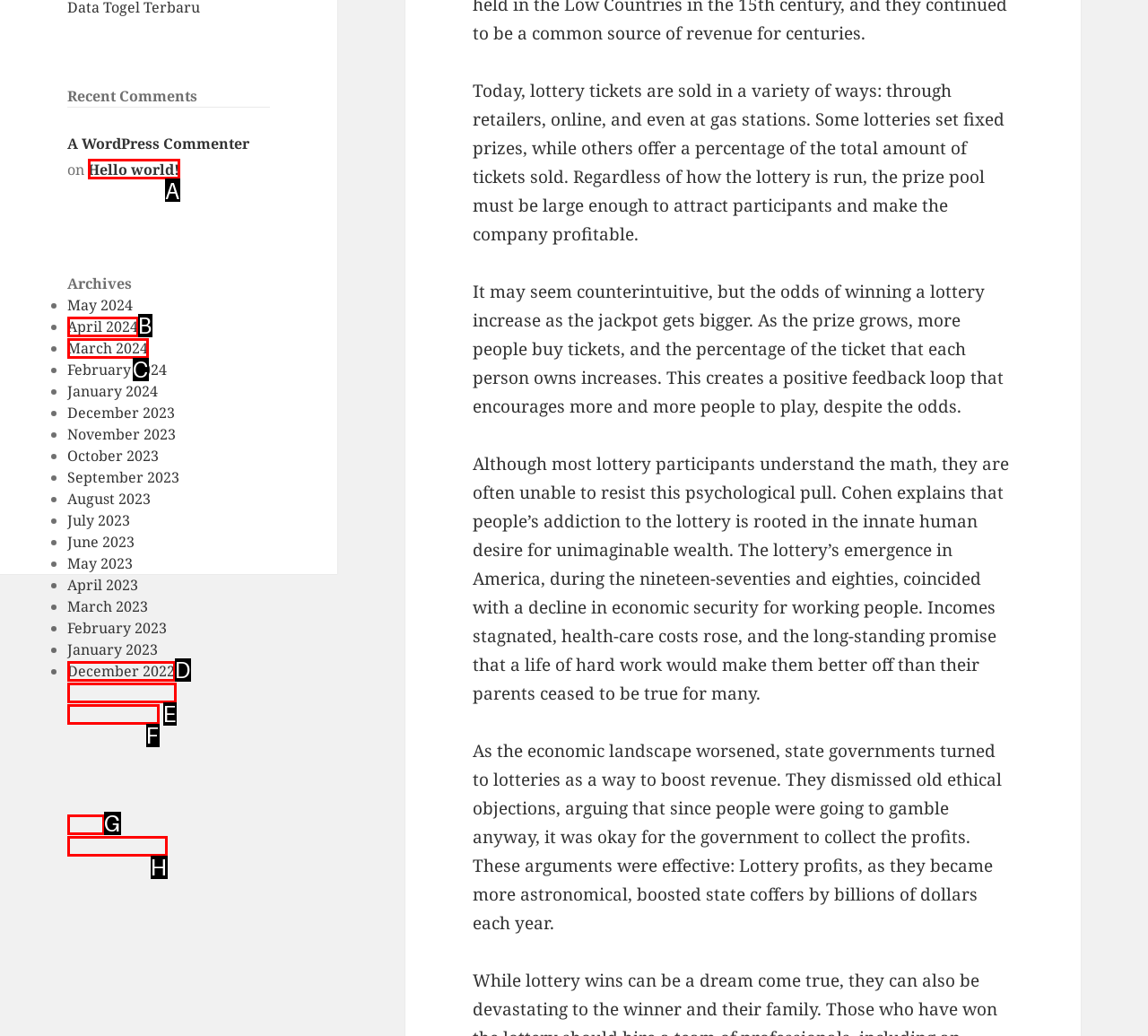Given the element description: Uncategorized
Pick the letter of the correct option from the list.

H